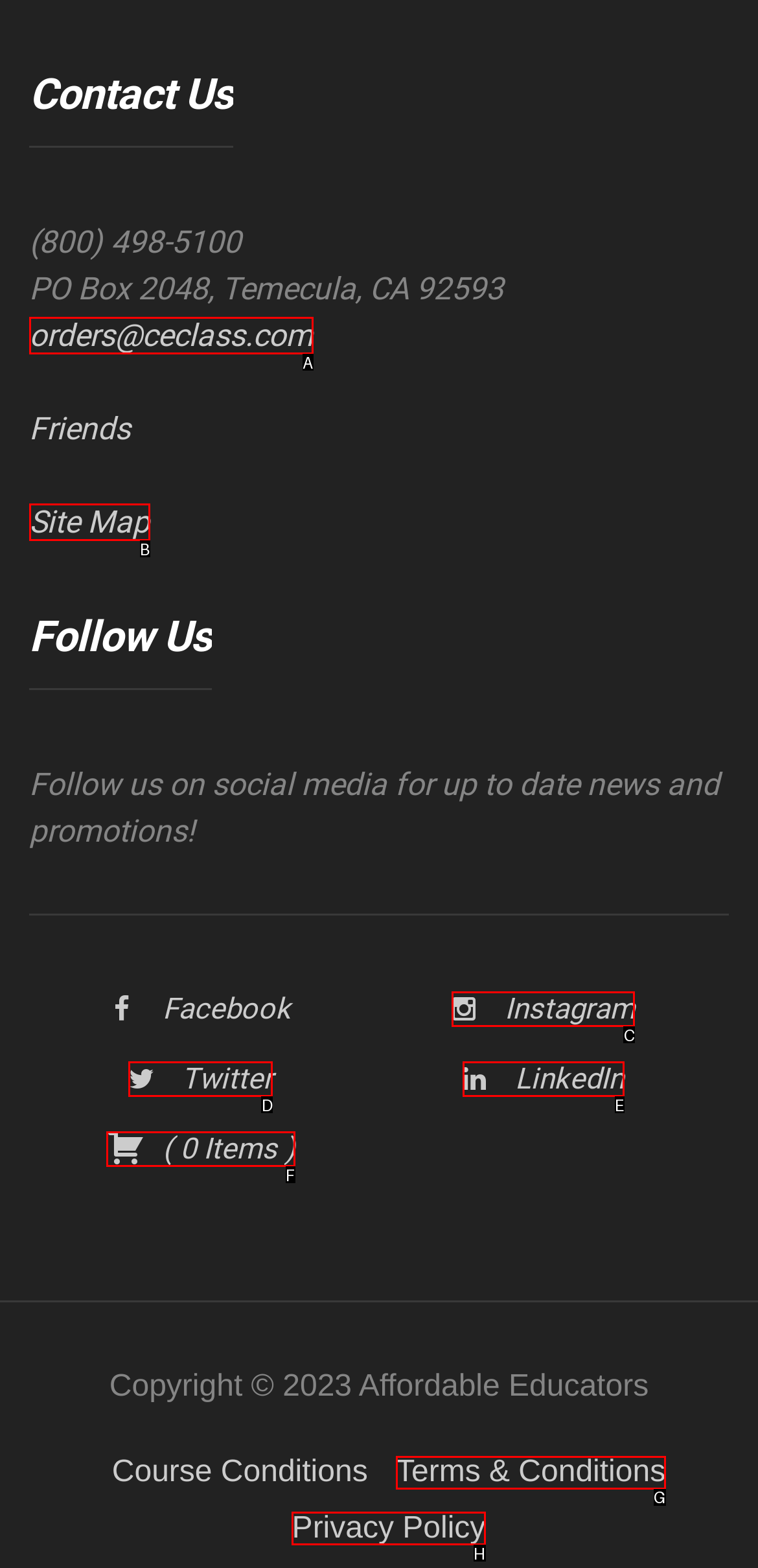Match the following description to the correct HTML element: Terms & Conditions Indicate your choice by providing the letter.

G